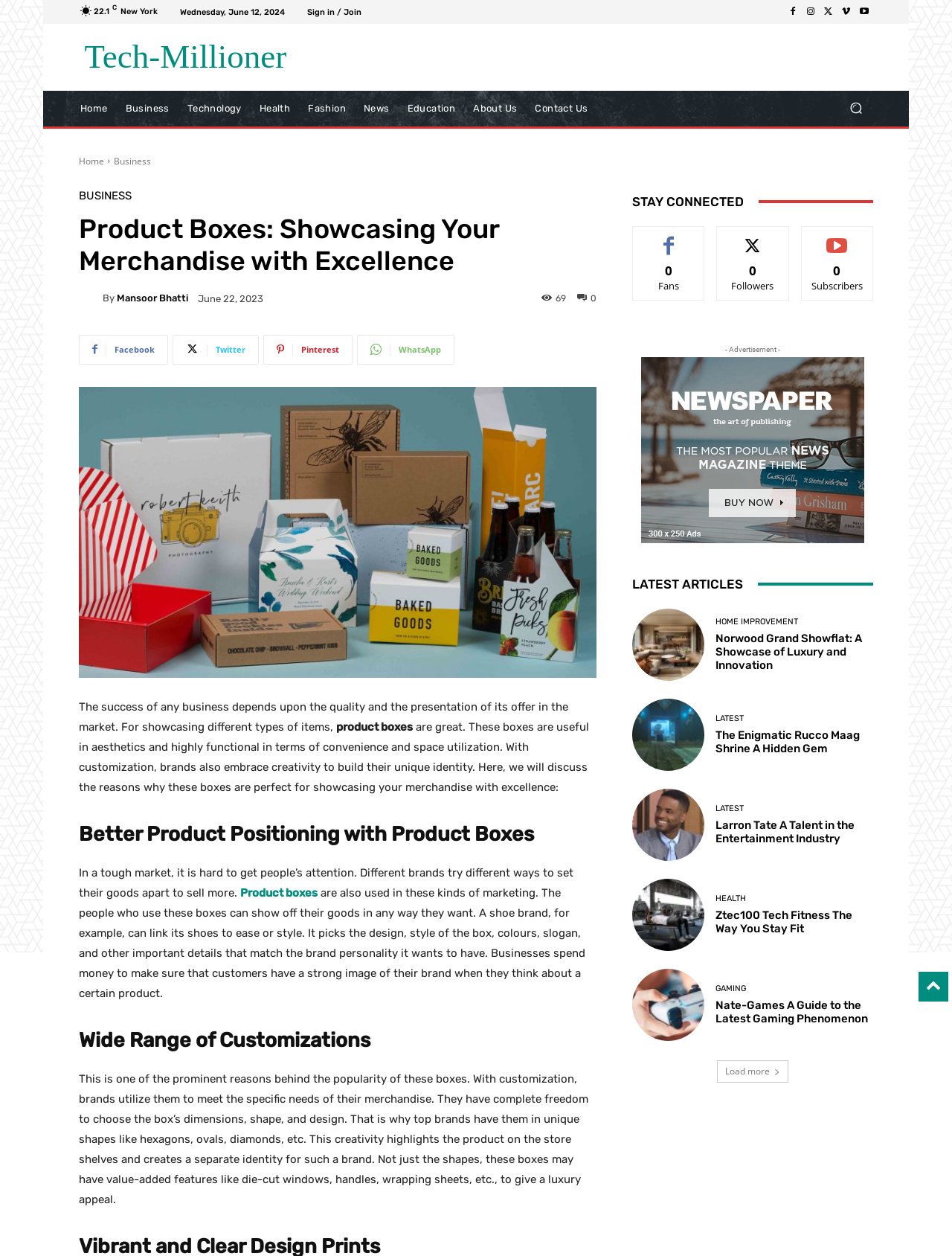Please identify the bounding box coordinates of the clickable region that I should interact with to perform the following instruction: "Follow on Facebook". The coordinates should be expressed as four float numbers between 0 and 1, i.e., [left, top, right, bottom].

[0.083, 0.267, 0.177, 0.29]